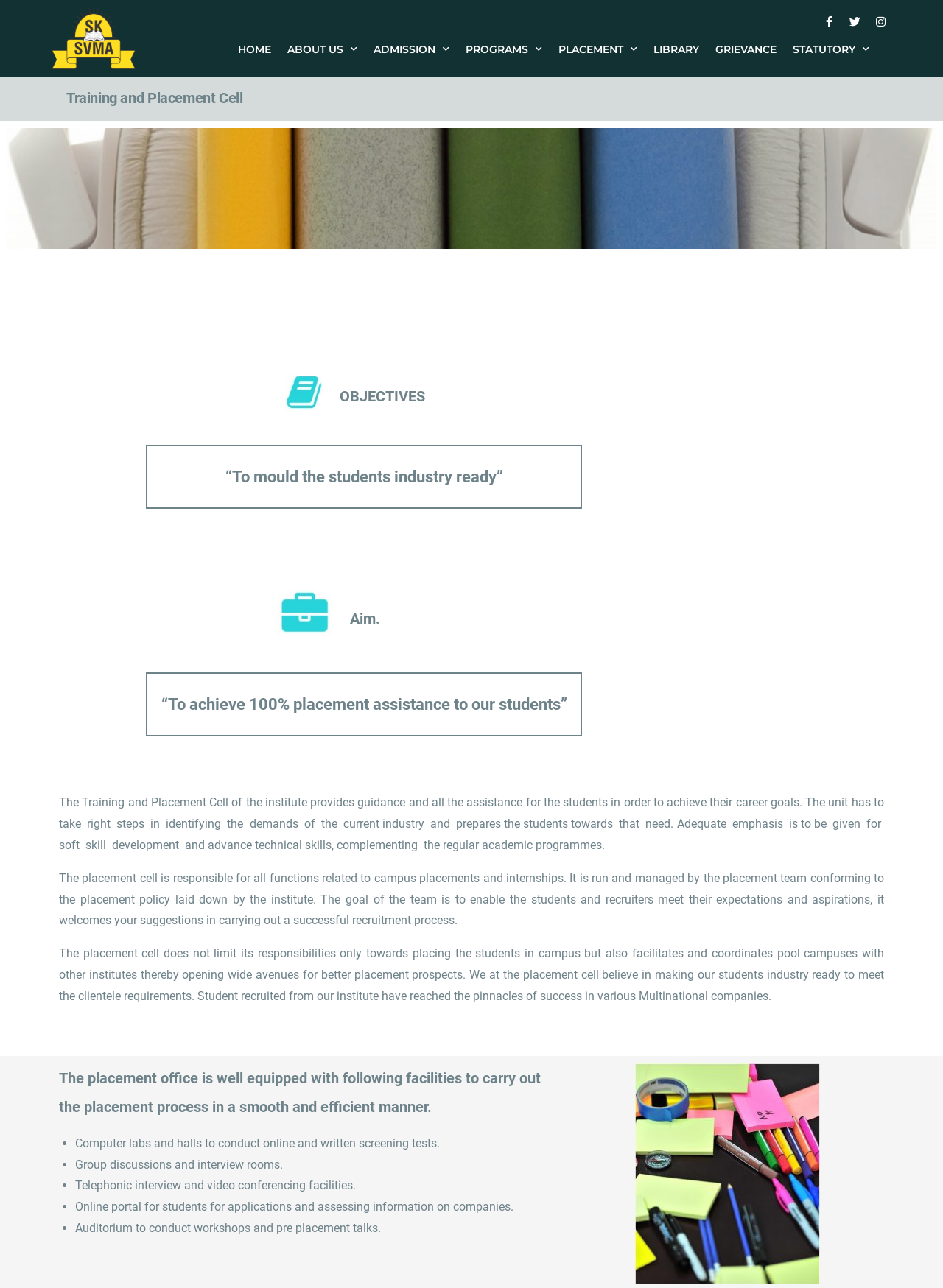Give a concise answer using only one word or phrase for this question:
What is the role of the placement cell?

Provide guidance and assistance